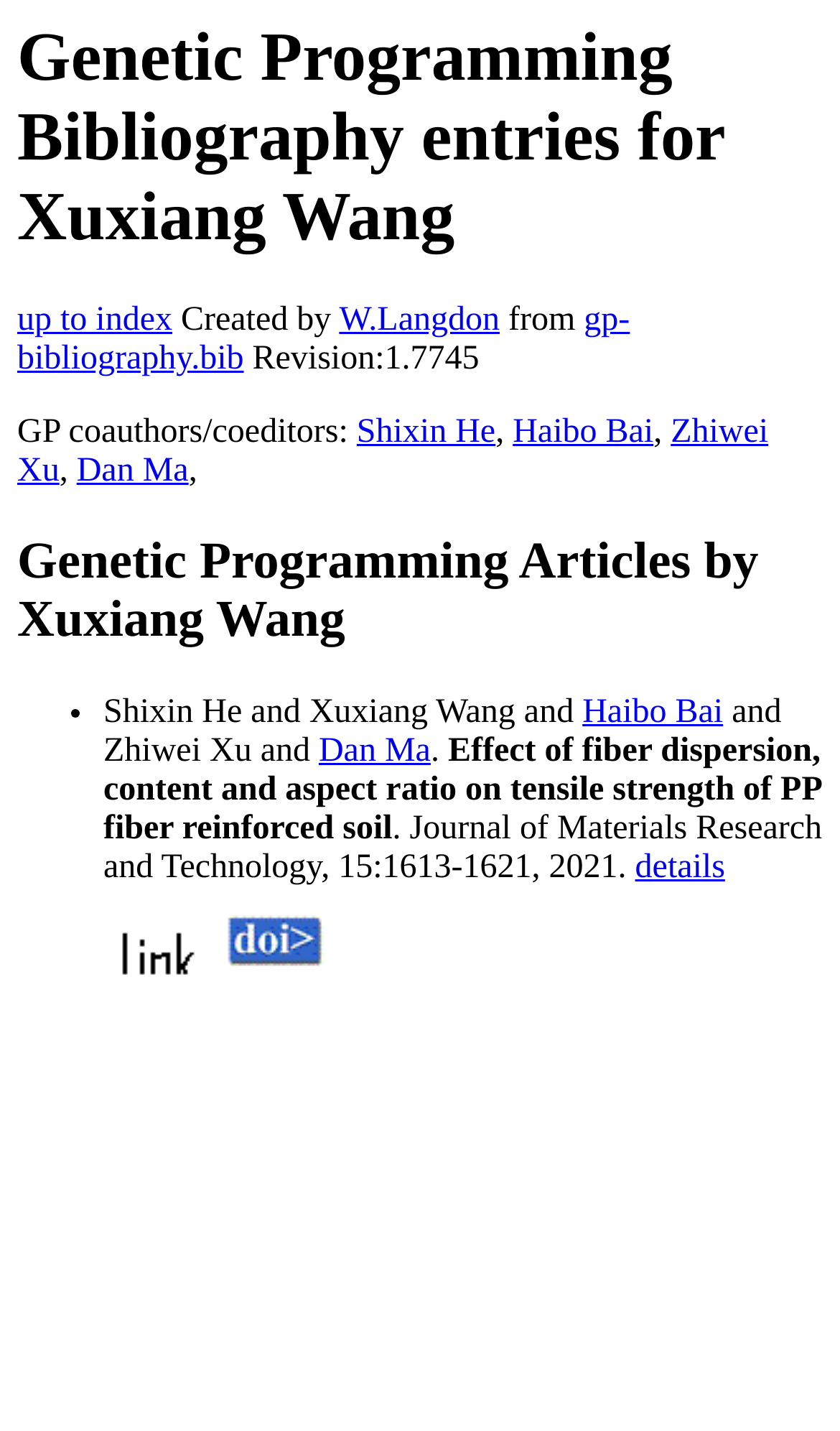Create a detailed summary of all the visual and textual information on the webpage.

This webpage is about Genetic Programming Bibliography entries for Xuxiang Wang. At the top, there is a heading with the same title, taking up most of the width. Below the heading, there are several links and static texts, including "up to index", "Created by", "W.Langdon", and "gp-bibliography.bib", which are aligned horizontally and take up about half of the width. 

To the right of "Created by" is the name "W.Langdon", and to the right of that is the word "from". Below these elements, there is a static text "Revision:1.7745" and a list of coauthors/coeditors, including "Shixin He", "Haibo Bai", "Zhiwei Xu", and "Dan Ma", separated by commas. 

Further down, there is another heading "Genetic Programming Articles by Xuxiang Wang", which spans almost the entire width. Below this heading, there is a list of articles, each starting with a bullet point. The first article is written by Shixin He, Xuxiang Wang, Haibo Bai, Zhiwei Xu, and Dan Ma, and its title is "Effect of fiber dispersion, content and aspect ratio on tensile strength of PP fiber reinforced soil". The article's details, including the journal and publication year, are provided below the title. 

To the right of the article's details, there is a link "details". Below the article, there are two empty links, each accompanied by a small image.